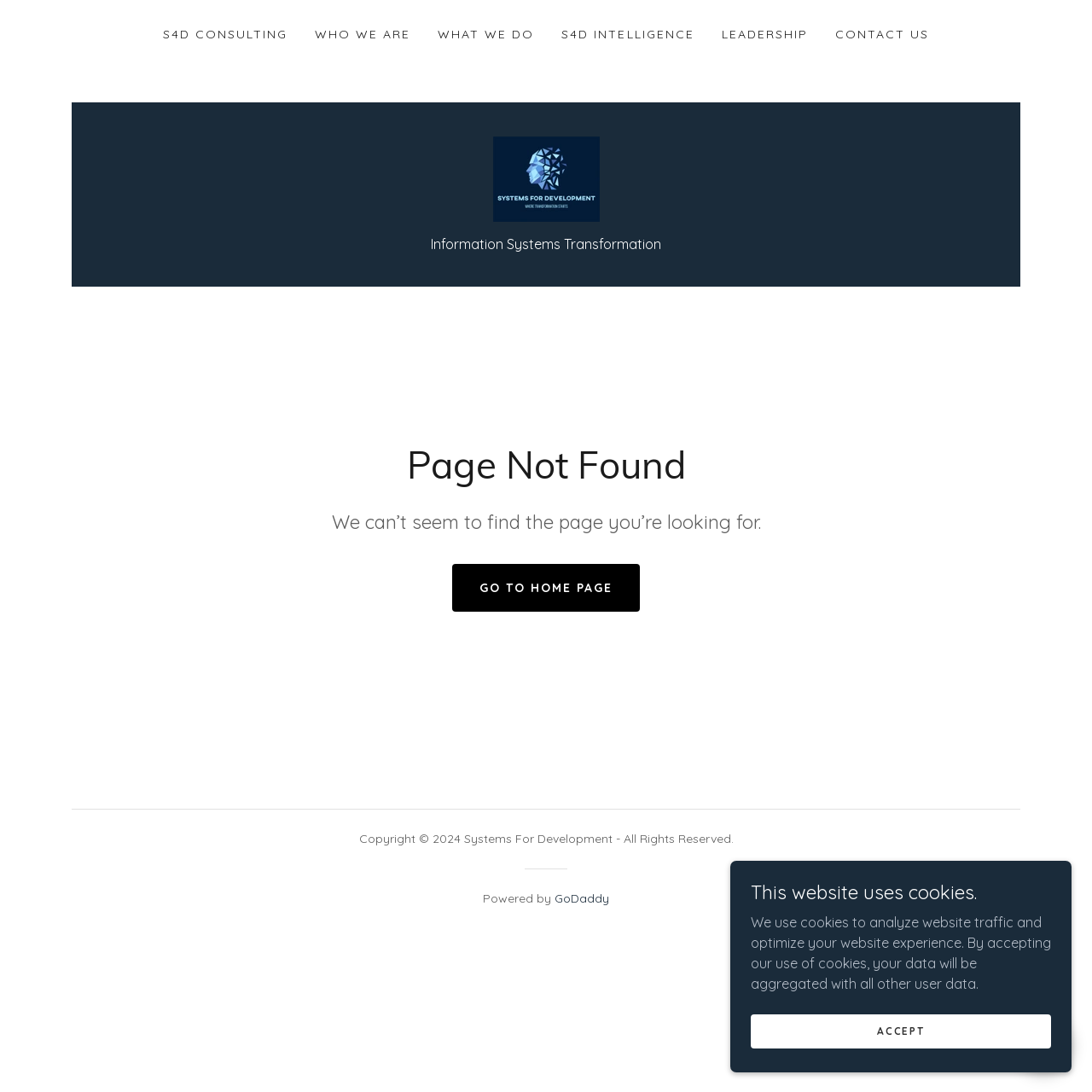Identify the bounding box coordinates for the UI element that matches this description: "Go To Home Page".

[0.414, 0.516, 0.586, 0.56]